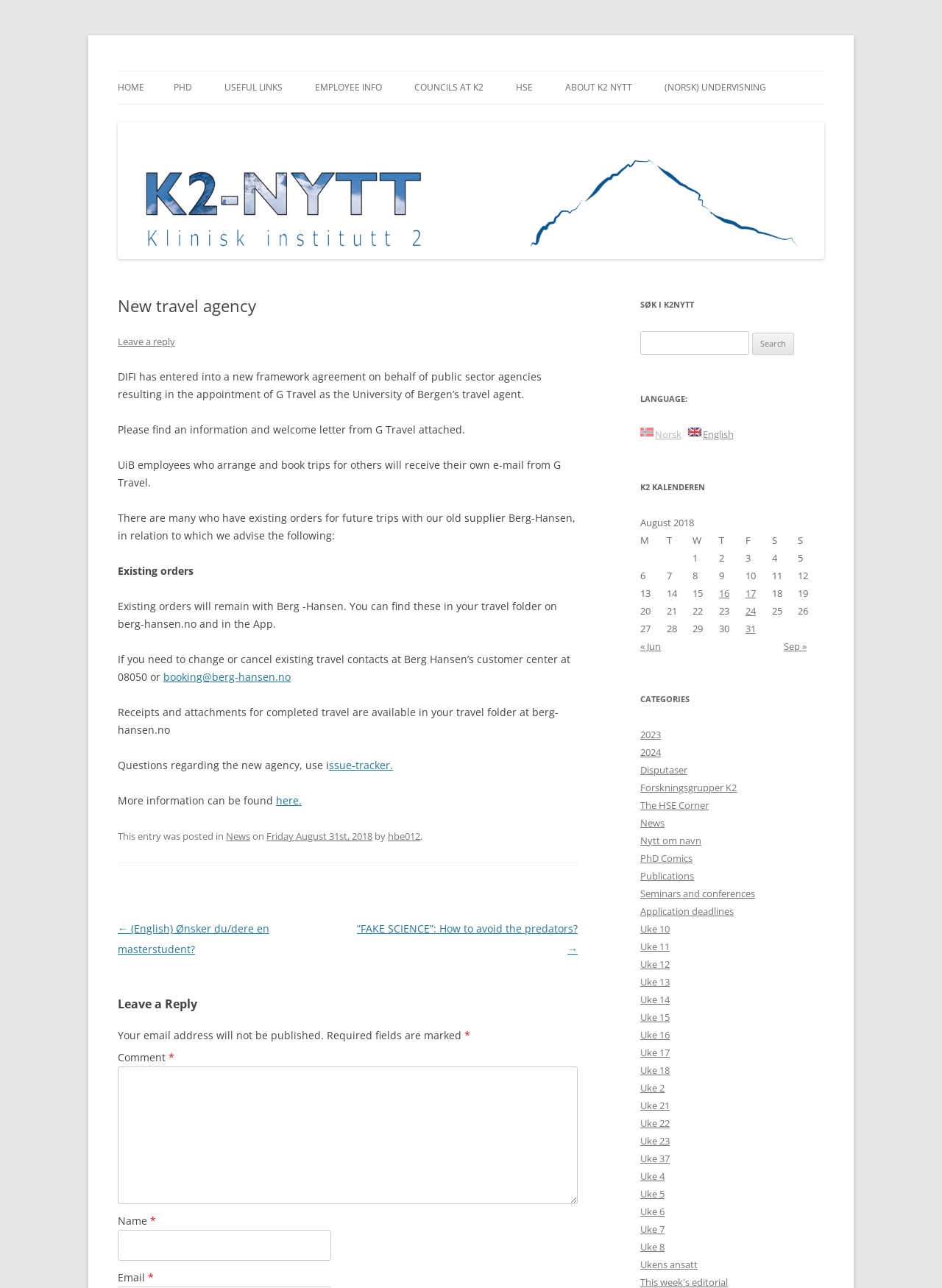Show the bounding box coordinates of the element that should be clicked to complete the task: "View more information".

[0.293, 0.616, 0.32, 0.627]